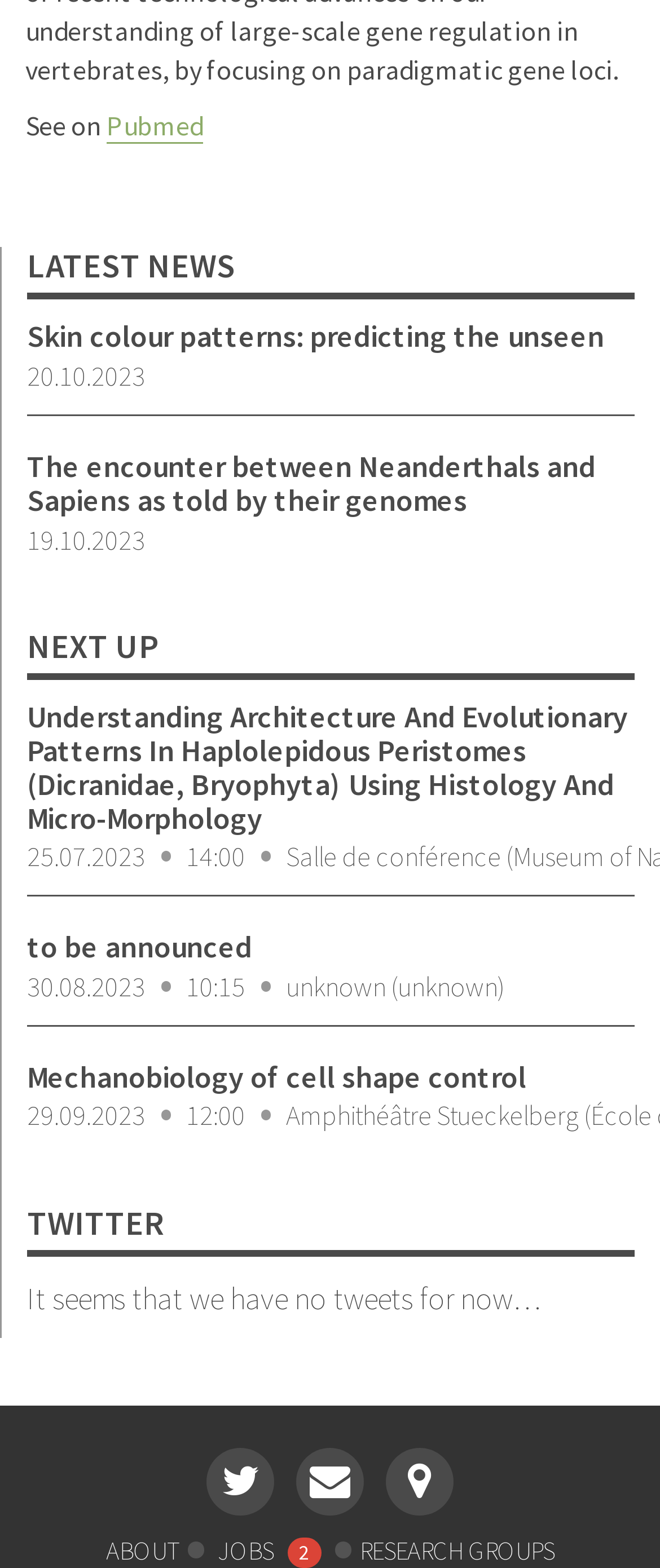Please reply with a single word or brief phrase to the question: 
What is the status of the Twitter feed?

No tweets for now